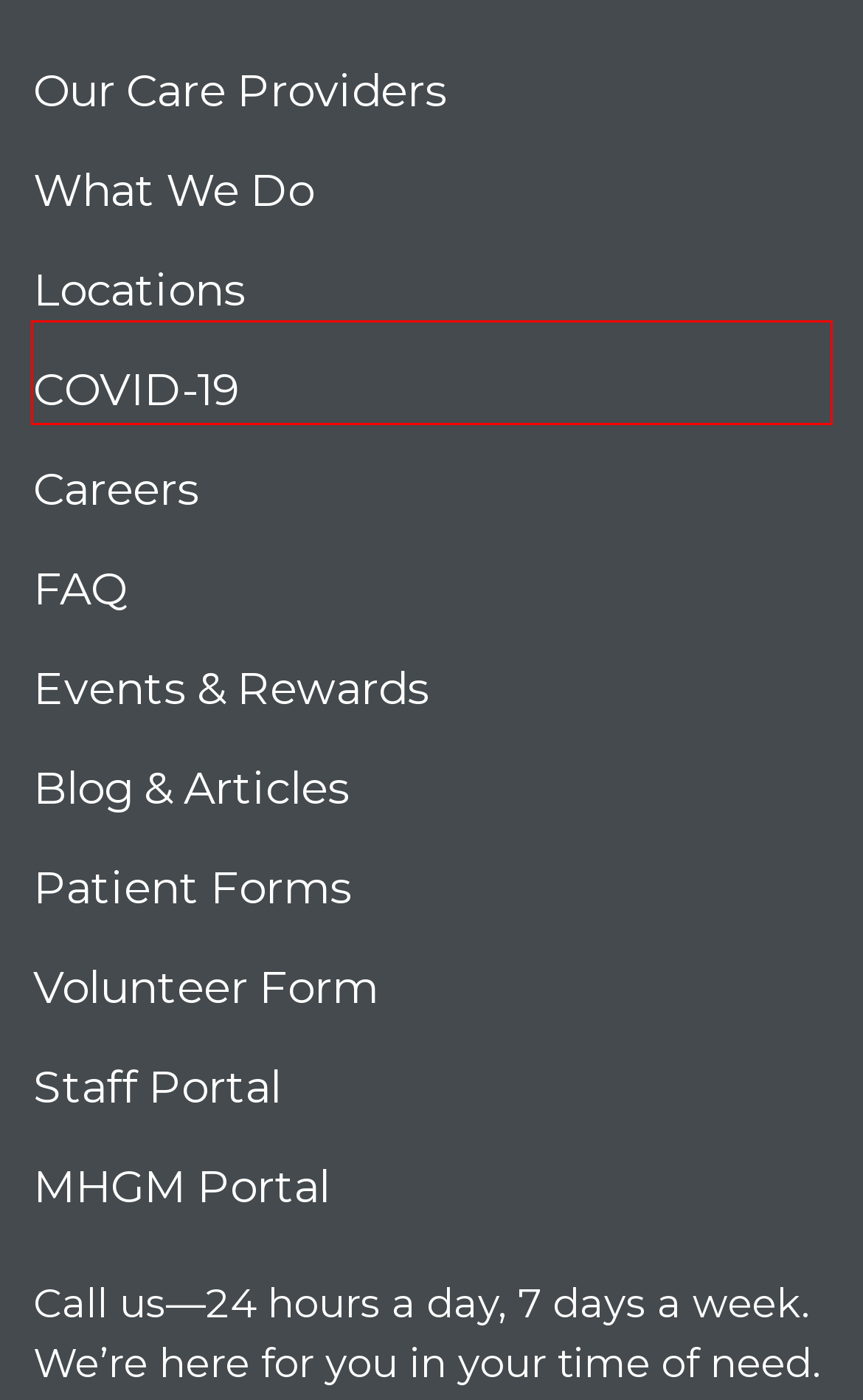You are given a screenshot of a webpage with a red rectangle bounding box around an element. Choose the best webpage description that matches the page after clicking the element in the bounding box. Here are the candidates:
A. MetroHealth Volunteer Application | MetroHealth Inc.
B. Careers | MetroHealth Inc.
C. Frequently Asked Questions | MetroHealth Inc.
D. Blog | MetroHealth Inc.
E. What We Do | MetroHealth Inc.
F. Patient Forms | MetroHealth Inc.
G. COVID-19 | MetroHealth Inc.
H. MH Milestones – MetroHealth Events and Rewards Program

G